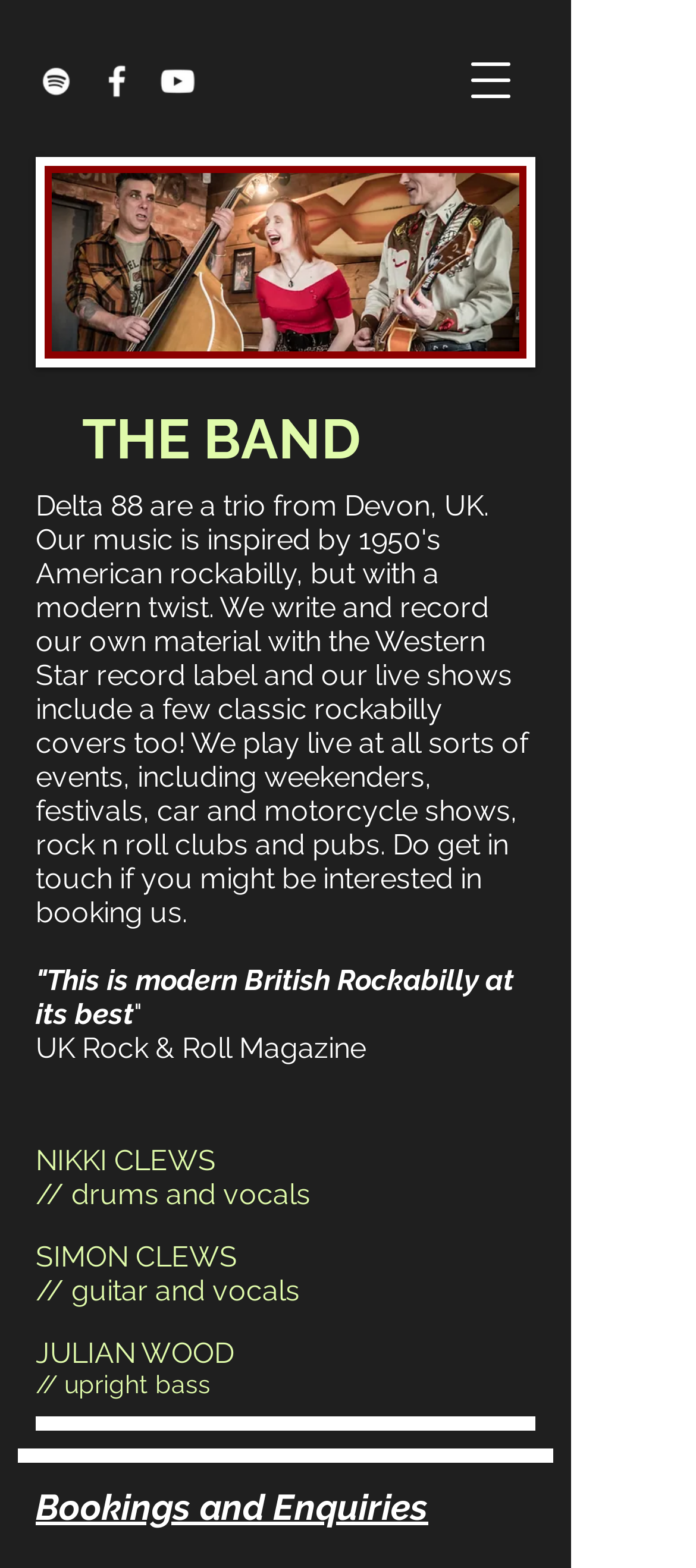Identify the bounding box coordinates for the UI element described as: "aria-label="Open navigation menu"". The coordinates should be provided as four floats between 0 and 1: [left, top, right, bottom].

[0.641, 0.023, 0.769, 0.08]